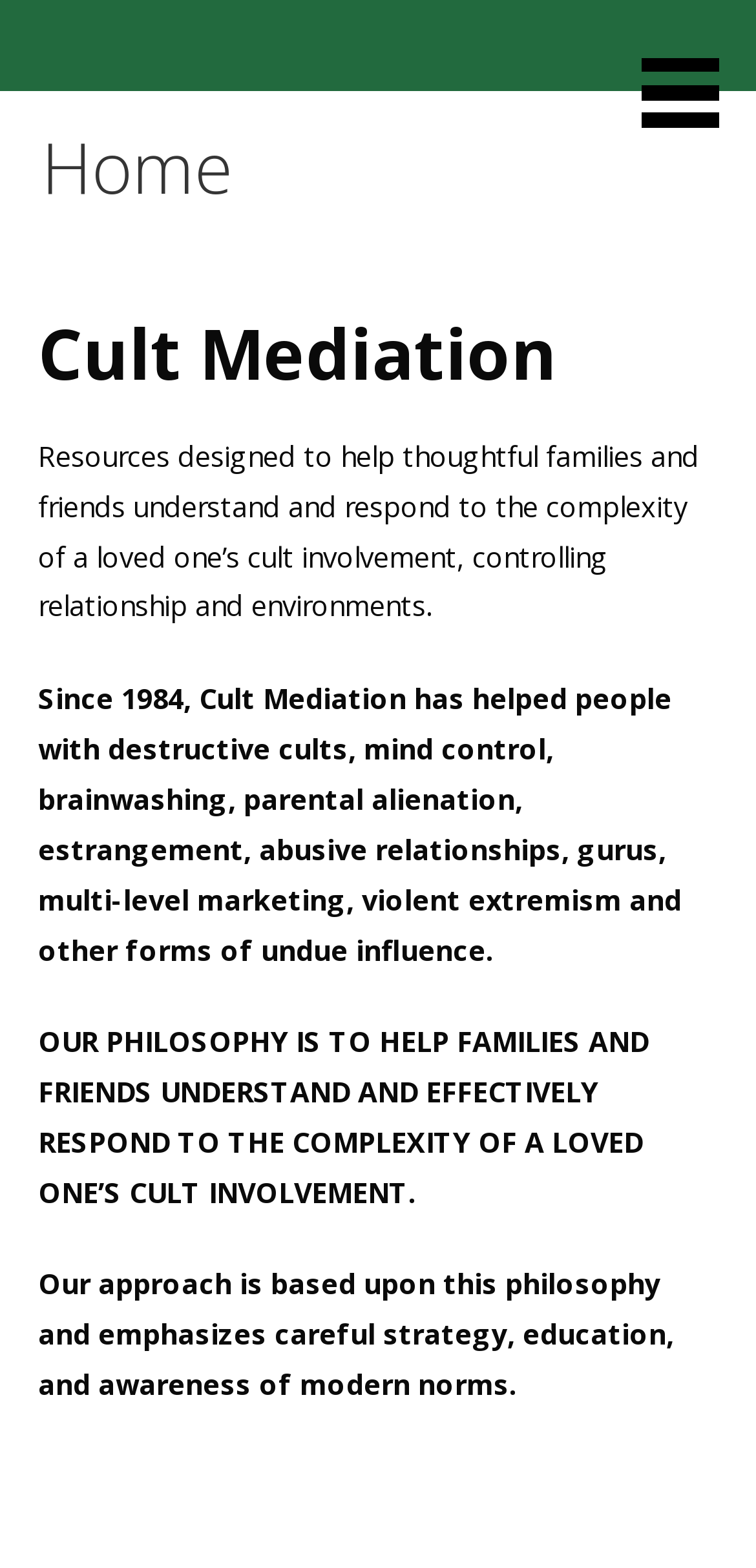What is the main purpose of Cult Mediation?
We need a detailed and meticulous answer to the question.

Based on the webpage content, it is clear that Cult Mediation is an organization that provides resources to help families and friends understand and respond to the complexity of a loved one's cult involvement. The StaticText elements on the webpage describe the organization's philosophy and approach, which emphasizes careful strategy, education, and awareness of modern norms.